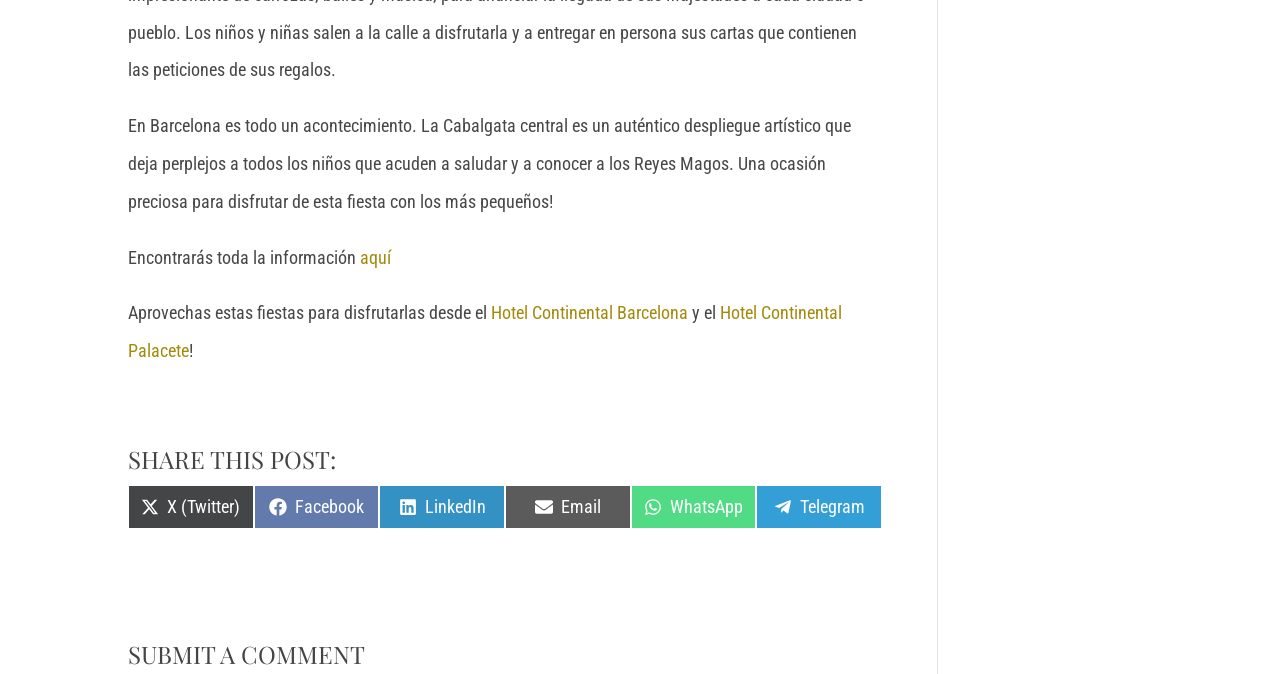Provide a one-word or short-phrase response to the question:
Where can you find more information about the event?

here